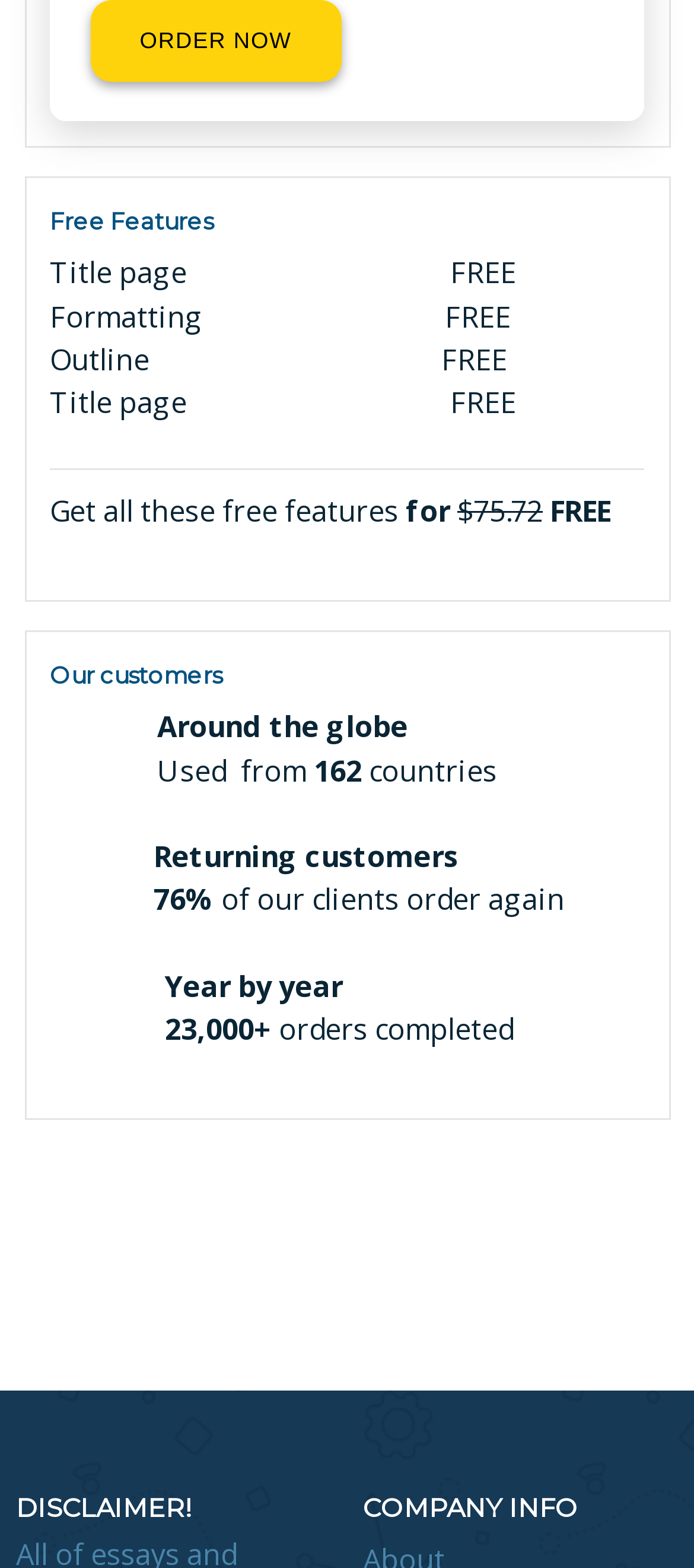What is the cost of the service?
Based on the image, answer the question in a detailed manner.

The cost of the service can be found at the bottom of the page, where it says '$12' next to the 'ORDER NOW' button.